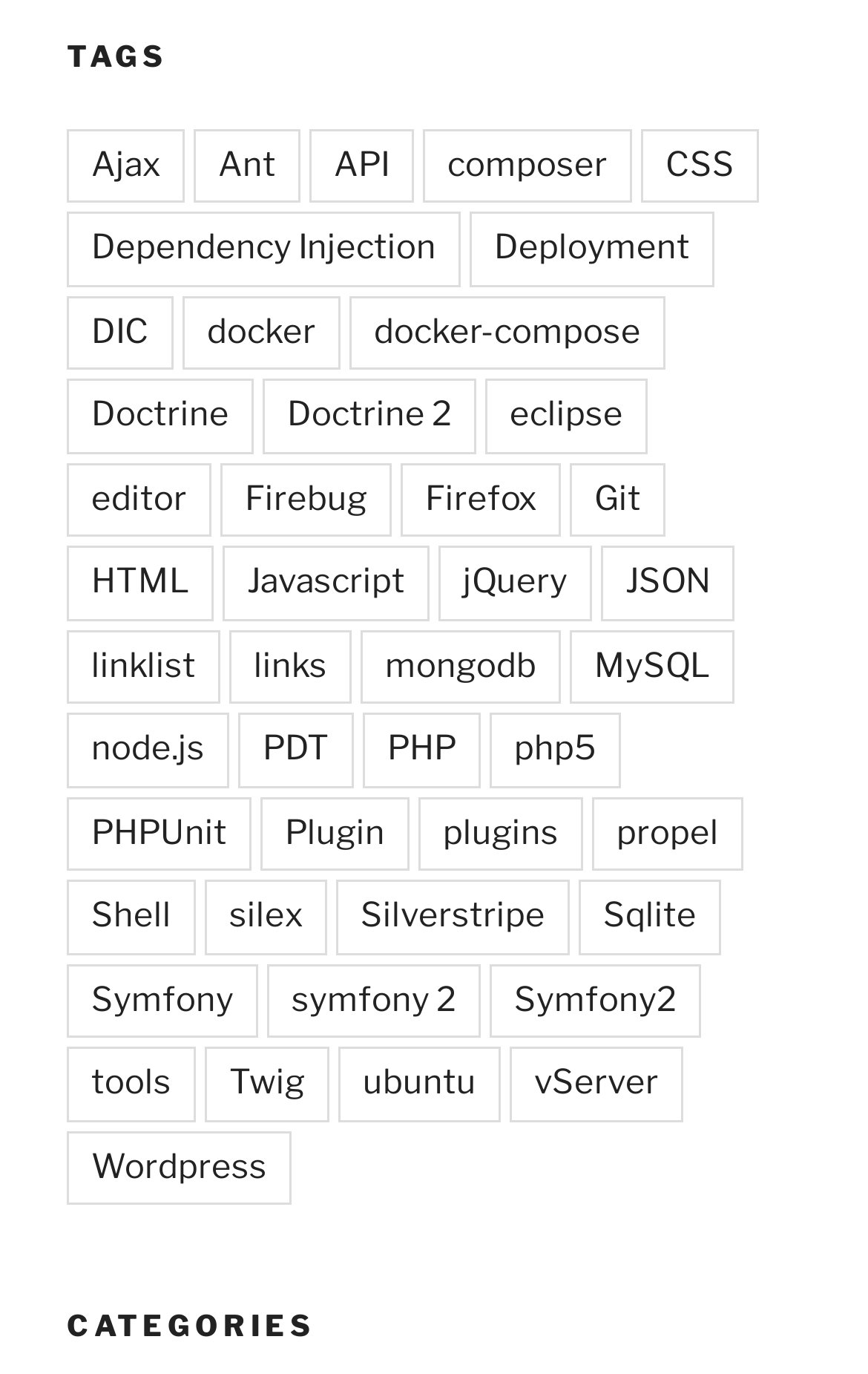Find and provide the bounding box coordinates for the UI element described here: "Blog". The coordinates should be given as four float numbers between 0 and 1: [left, top, right, bottom].

None